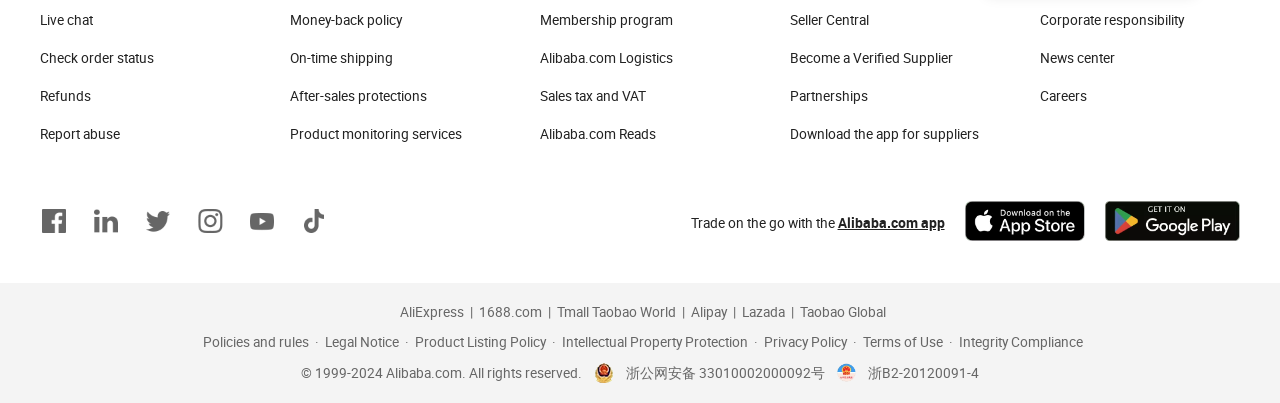Please find the bounding box coordinates of the element's region to be clicked to carry out this instruction: "Chat with customer support".

[0.031, 0.029, 0.073, 0.069]